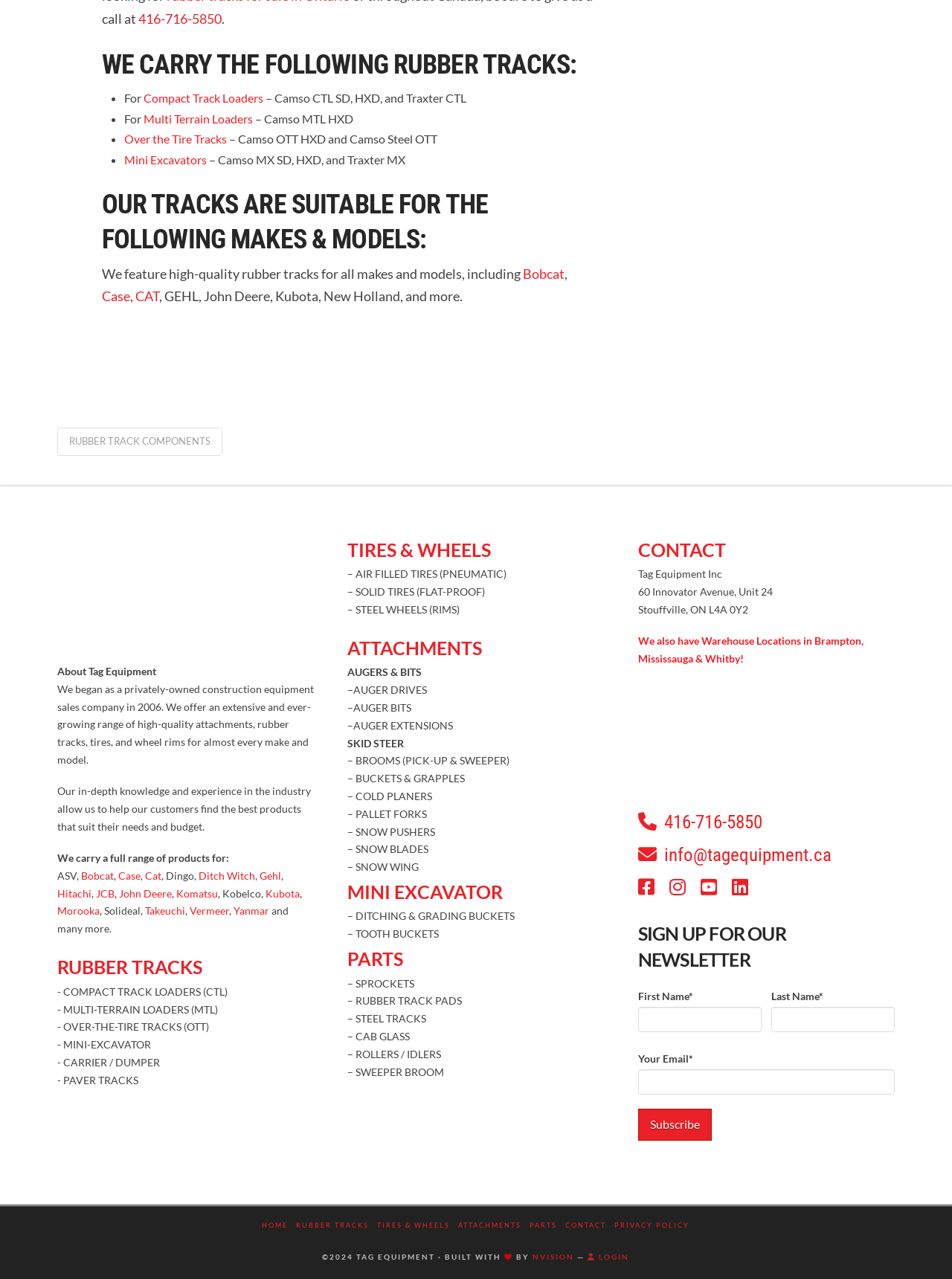Please identify the bounding box coordinates of the element that needs to be clicked to perform the following instruction: "Explore 'RUBBER TRACK COMPONENTS'".

[0.06, 0.334, 0.233, 0.356]